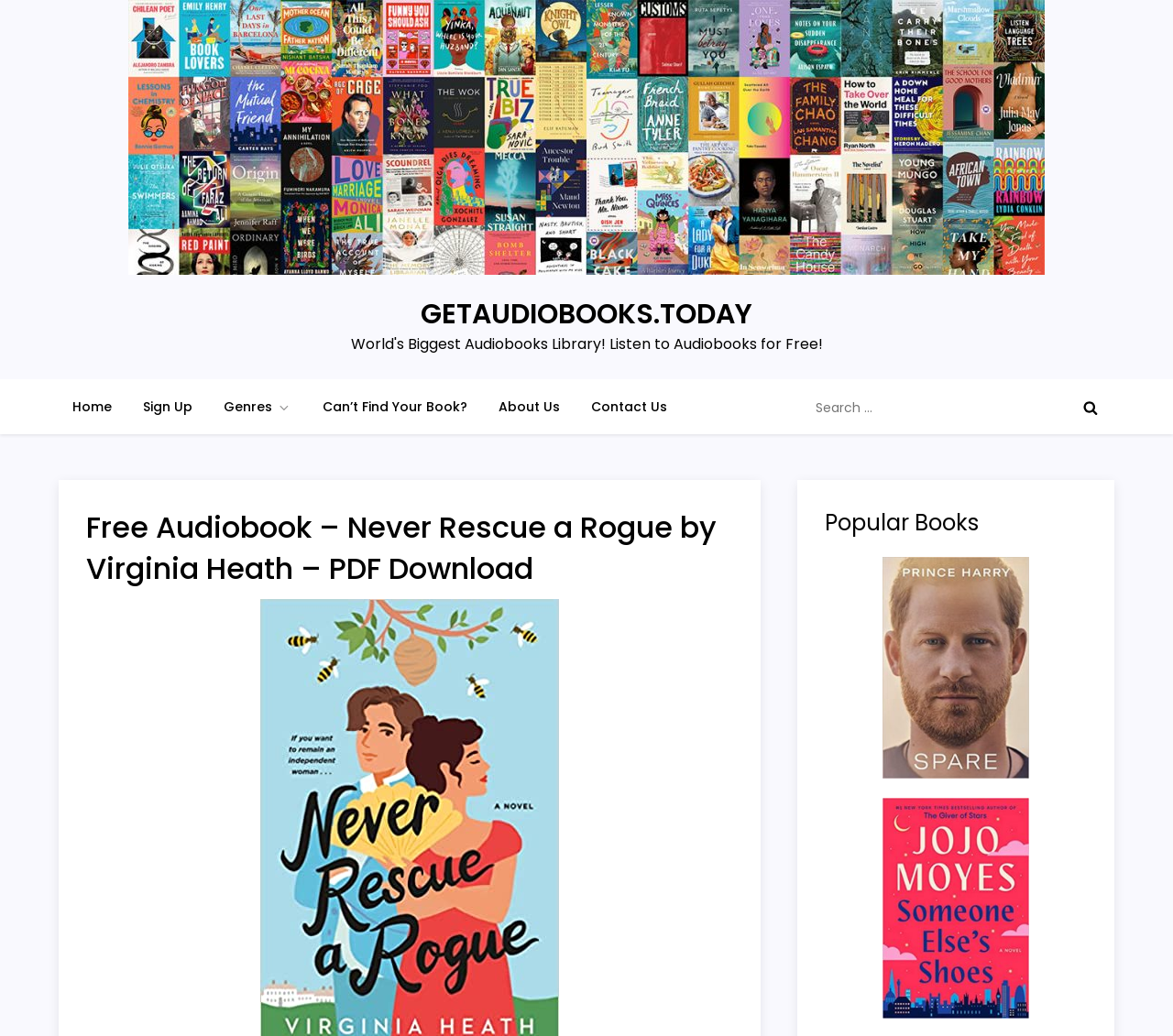Find the bounding box coordinates of the clickable region needed to perform the following instruction: "Contact Us". The coordinates should be provided as four float numbers between 0 and 1, i.e., [left, top, right, bottom].

[0.492, 0.366, 0.58, 0.419]